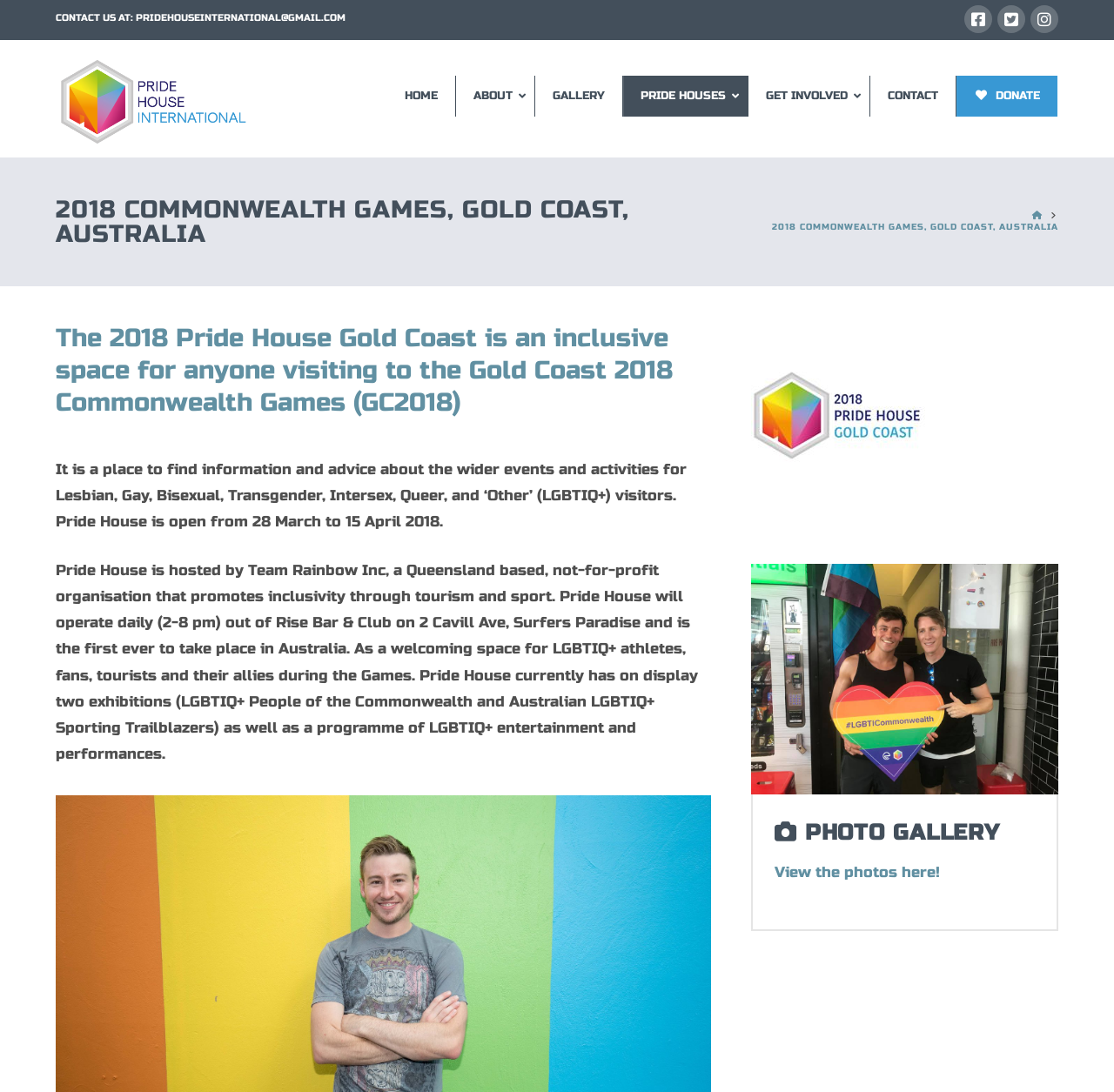Identify the bounding box coordinates for the element you need to click to achieve the following task: "Go to the home page". Provide the bounding box coordinates as four float numbers between 0 and 1, in the form [left, top, right, bottom].

[0.348, 0.069, 0.409, 0.107]